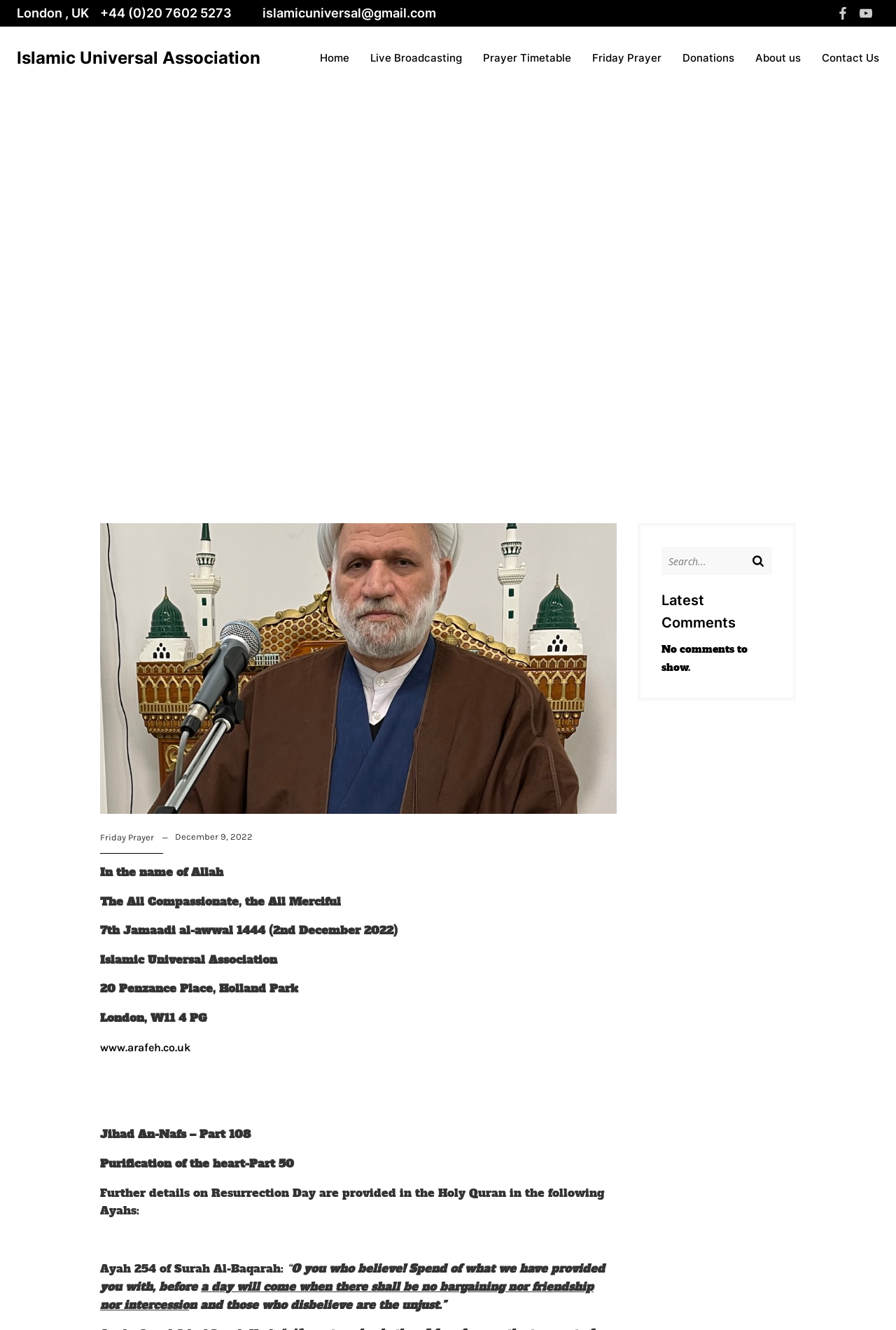Show the bounding box coordinates for the element that needs to be clicked to execute the following instruction: "Click the 'Home' link". Provide the coordinates in the form of four float numbers between 0 and 1, i.e., [left, top, right, bottom].

None